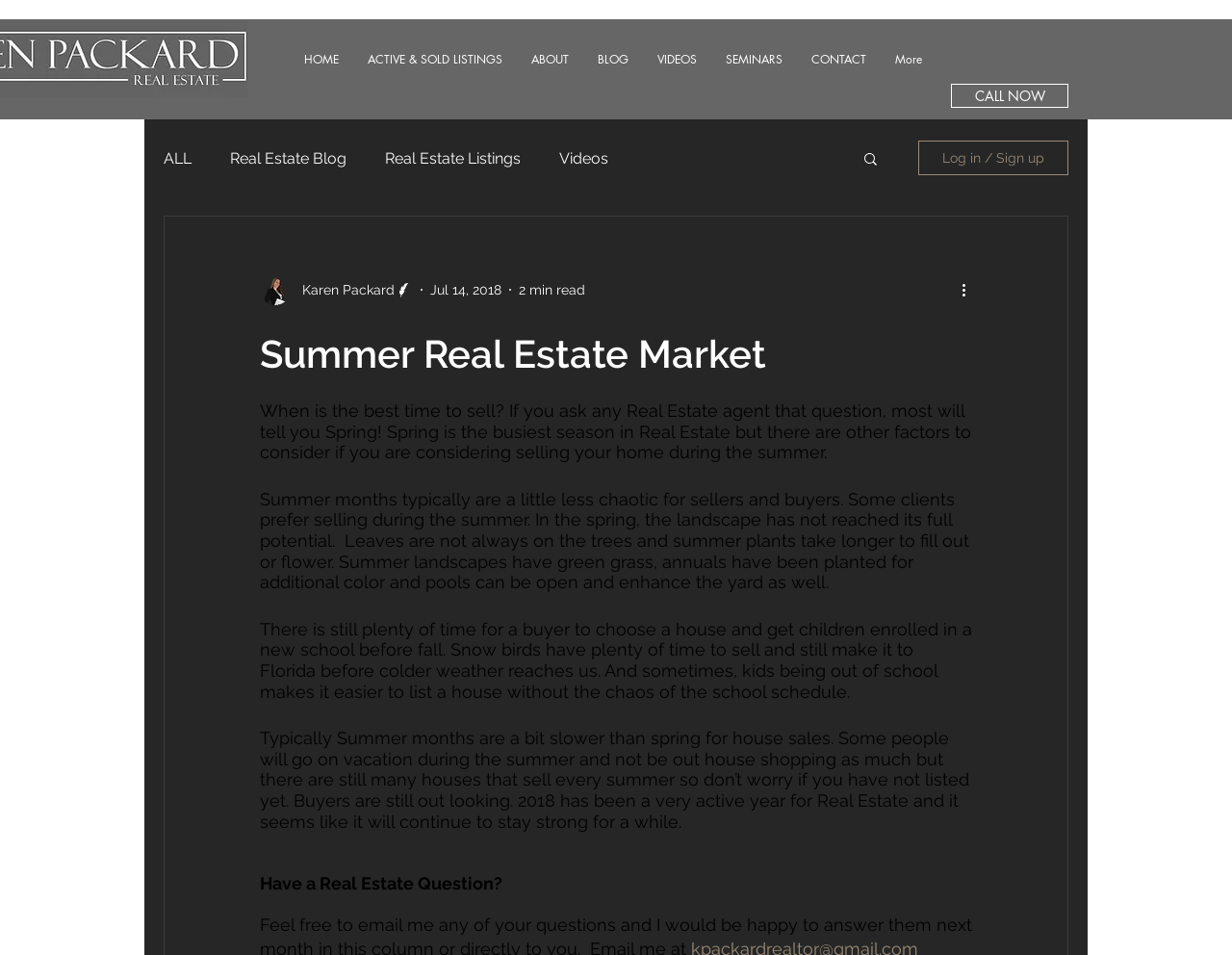Write a detailed summary of the webpage, including text, images, and layout.

The webpage is about the Summer Real Estate Market, with a focus on the best time to sell a home. At the top, there is a navigation bar with links to different sections of the website, including "HOME", "ACTIVE & SOLD LISTINGS", "ABOUT", "BLOG", "VIDEOS", "SEMINARS", and "CONTACT". On the right side of the navigation bar, there is a "CALL NOW" link and a "More" dropdown menu.

Below the navigation bar, there is a secondary navigation menu with links to "ALL", "Real Estate Blog", "Real Estate Listings", and "Videos". Next to this menu, there is a "Search" button with a magnifying glass icon.

The main content of the page is an article written by Karen Packard, a writer, with a photo of her above the article. The article is dated July 14, 2018, and has a 2-minute read time. The article discusses the pros and cons of selling a home during the summer months, including the benefits of a less chaotic market and the importance of landscaping.

The article is divided into four paragraphs, each discussing a different aspect of the summer real estate market. The first paragraph introduces the topic and explains why spring is typically considered the busiest season for real estate. The second paragraph discusses the advantages of selling during the summer, including the improved appearance of landscaping. The third paragraph explains that summer is still a good time to sell, despite being slower than spring, and that buyers are still active during this time. The fourth paragraph concludes the article and invites readers to ask real estate questions.

At the bottom of the article, there is a "More actions" button with a dropdown menu.